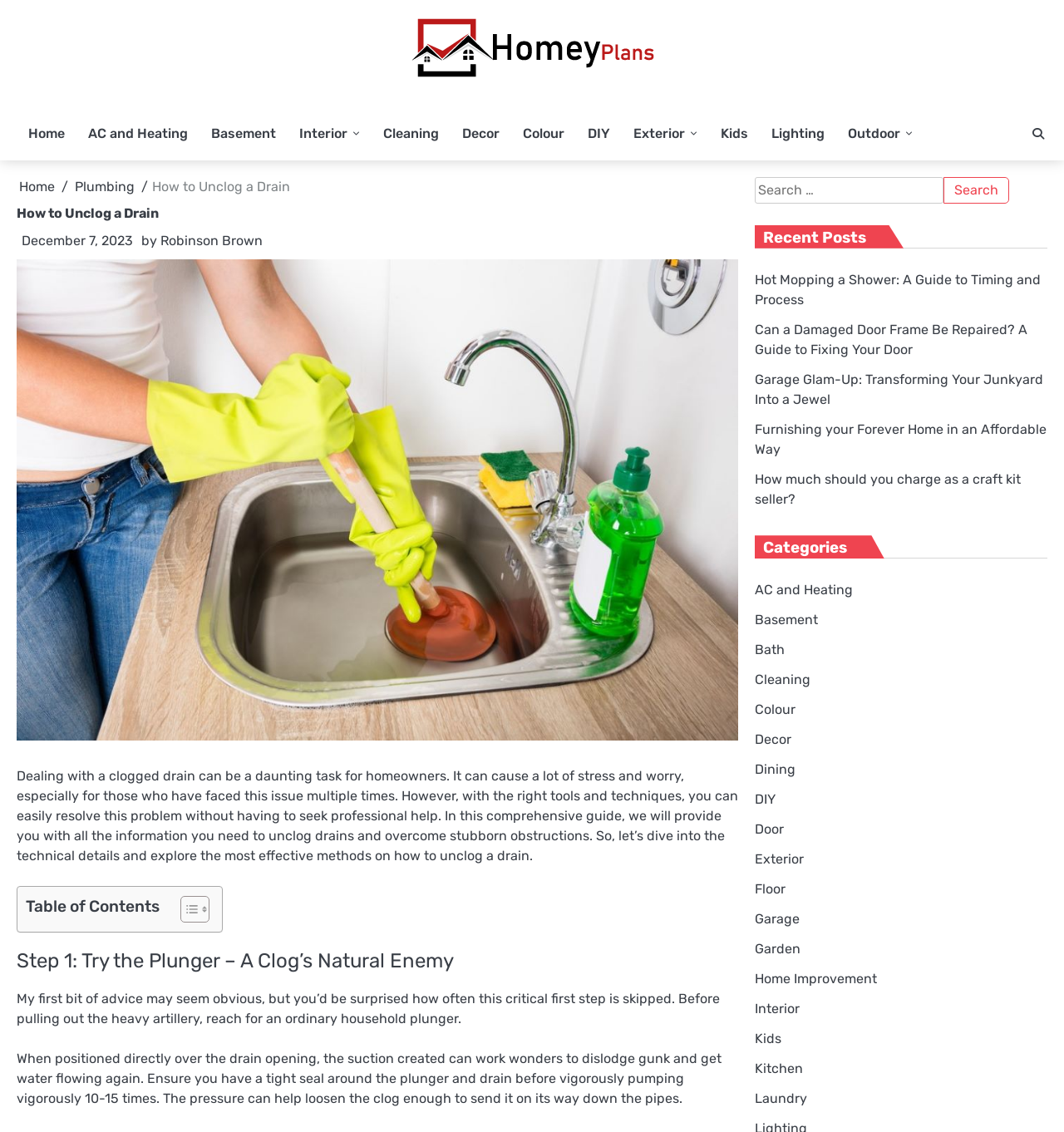What is the purpose of the plunger? Analyze the screenshot and reply with just one word or a short phrase.

To unclog drains